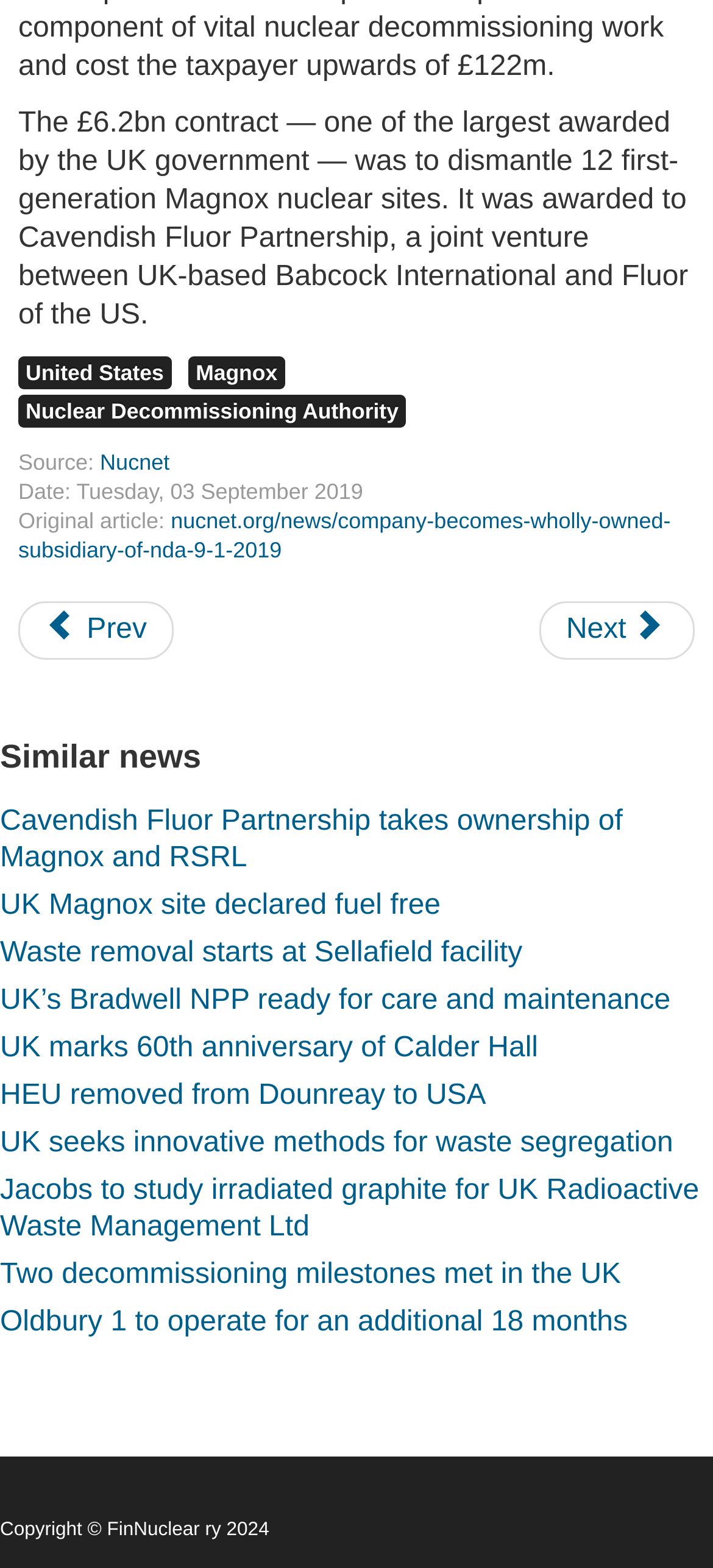Using the element description: "Nuclear Decommissioning Authority", determine the bounding box coordinates. The coordinates should be in the format [left, top, right, bottom], with values between 0 and 1.

[0.026, 0.251, 0.569, 0.272]